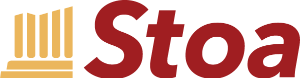Describe the image with as much detail as possible.

The image features the logo of Stoa, a speech and debate organization. The design showcases the name "Stoa" in a bold, vibrant red font, emphasizing its identity. Accompanying the text is a series of stylized columns depicted in a gradient of orange hues, symbolizing structure, support, and the foundation of debate principles. This logo represents Stoa's commitment to fostering skills in speech and debate among its members. The overall aesthetic conveys professionalism and community, aligning with Stoa's mission to educate and empower young individuals in their rhetorical and analytical abilities.